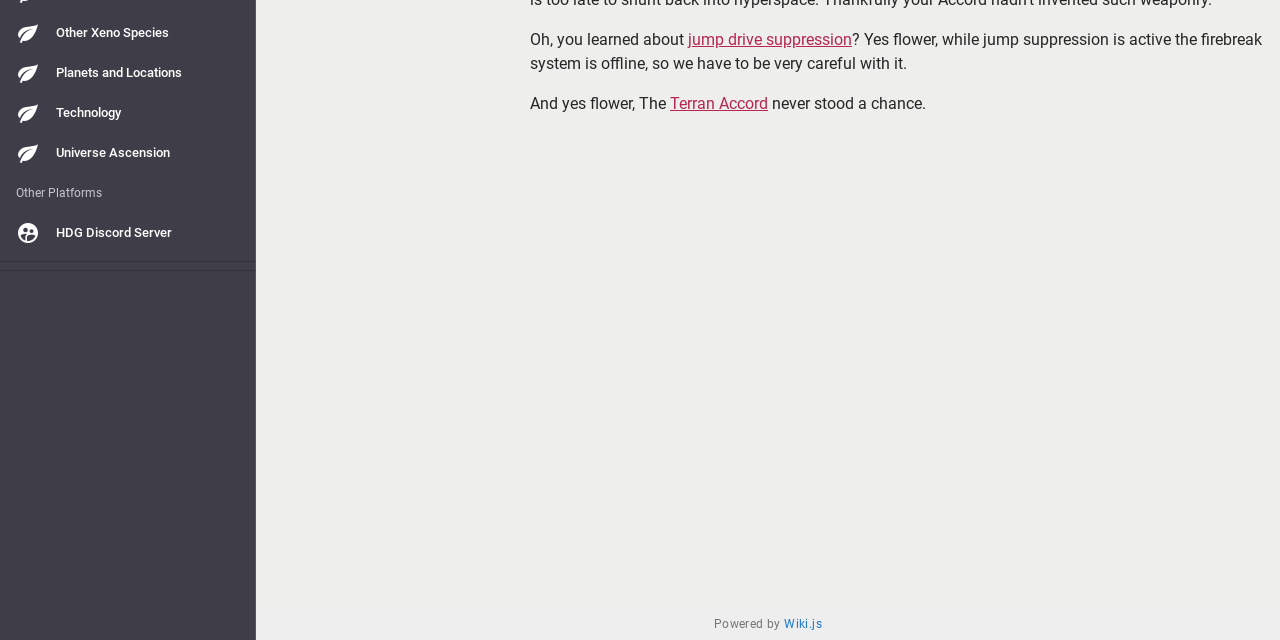Find and provide the bounding box coordinates for the UI element described with: "Wiki.js".

[0.613, 0.964, 0.642, 0.986]